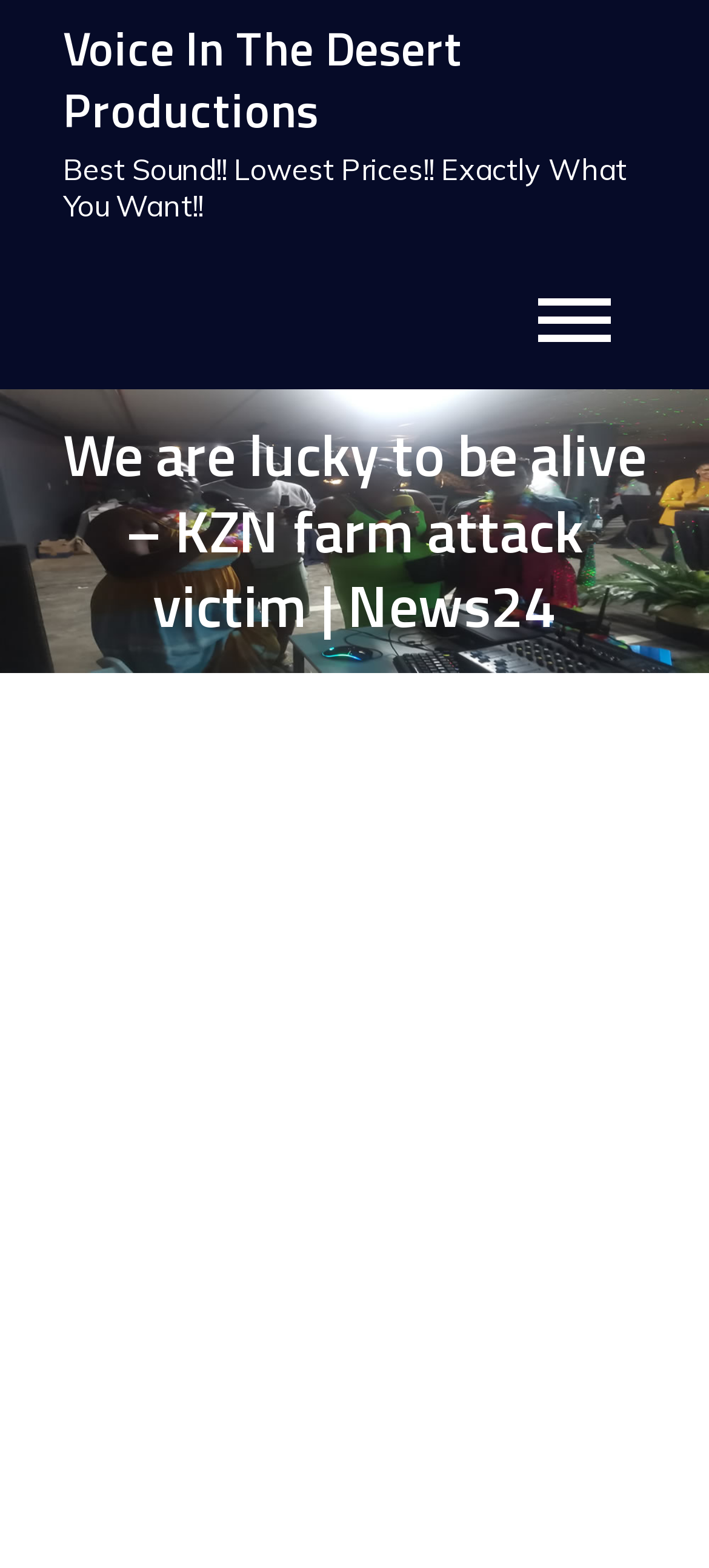Identify the primary heading of the webpage and provide its text.

Voice In The Desert Productions